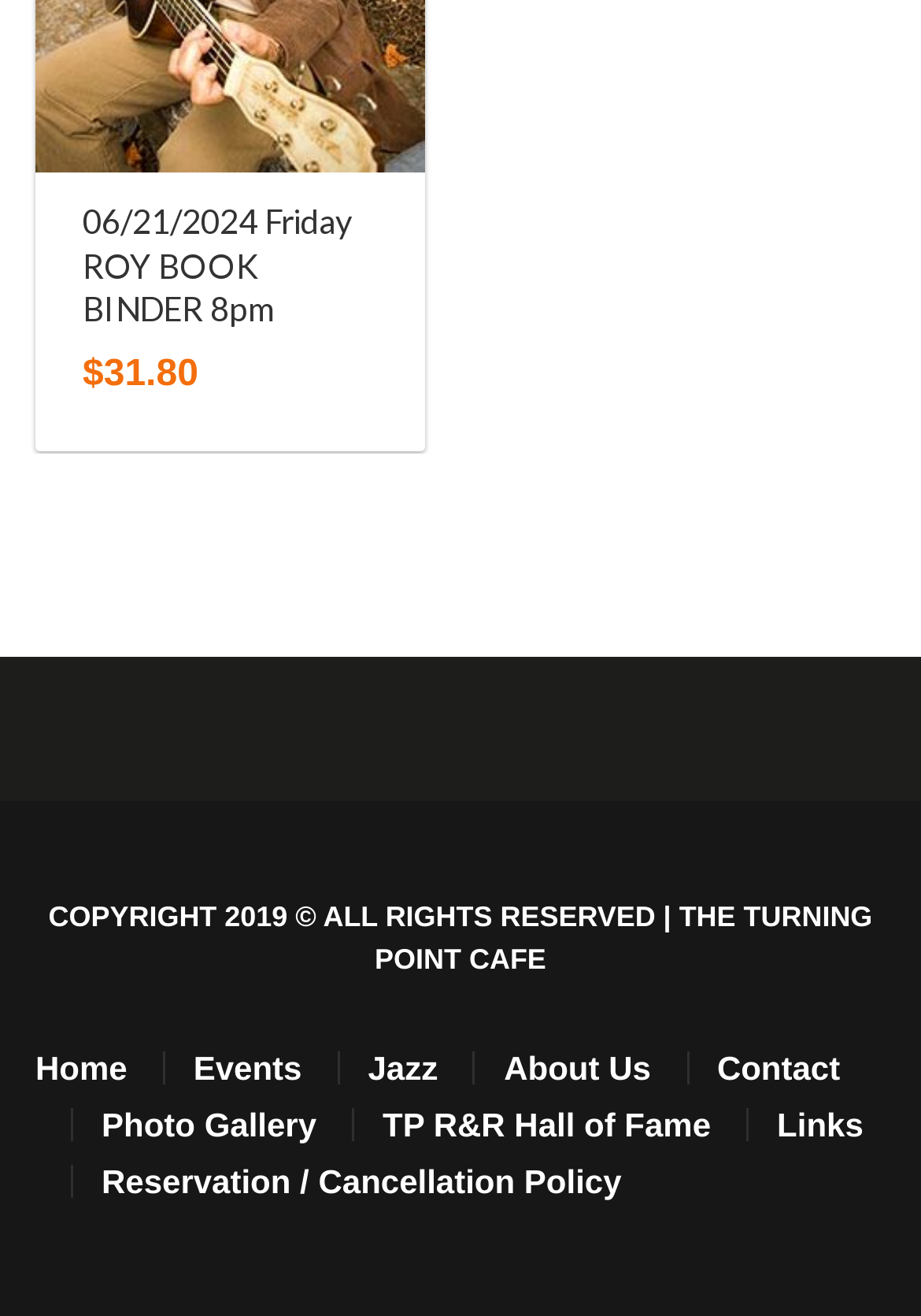What is the copyright information?
Please provide a comprehensive and detailed answer to the question.

The copyright information is displayed at the bottom of the webpage, which states that all rights are reserved and copyrighted since 2019.